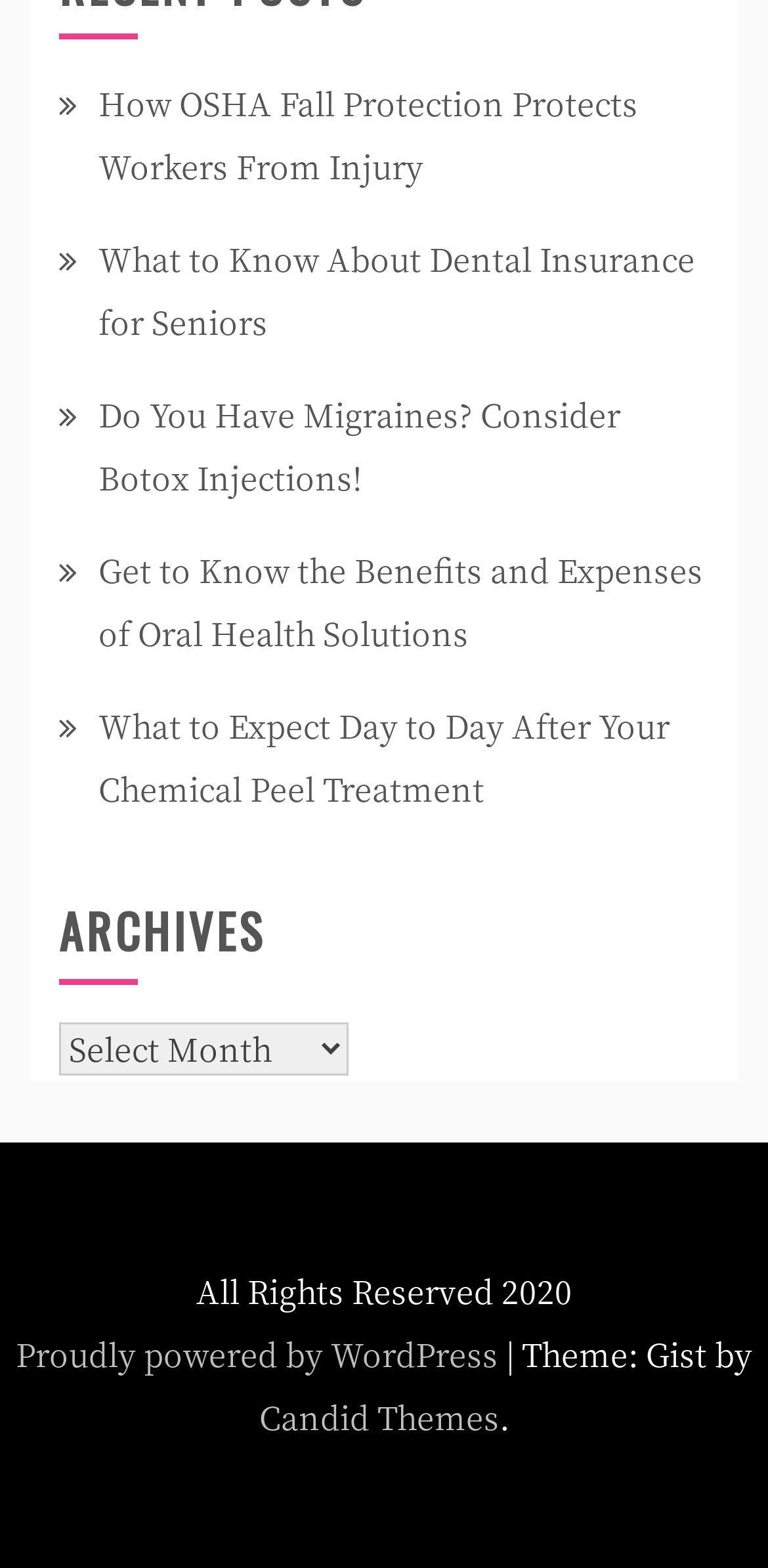Provide the bounding box coordinates of the section that needs to be clicked to accomplish the following instruction: "Explore benefits of oral health solutions."

[0.128, 0.35, 0.915, 0.419]